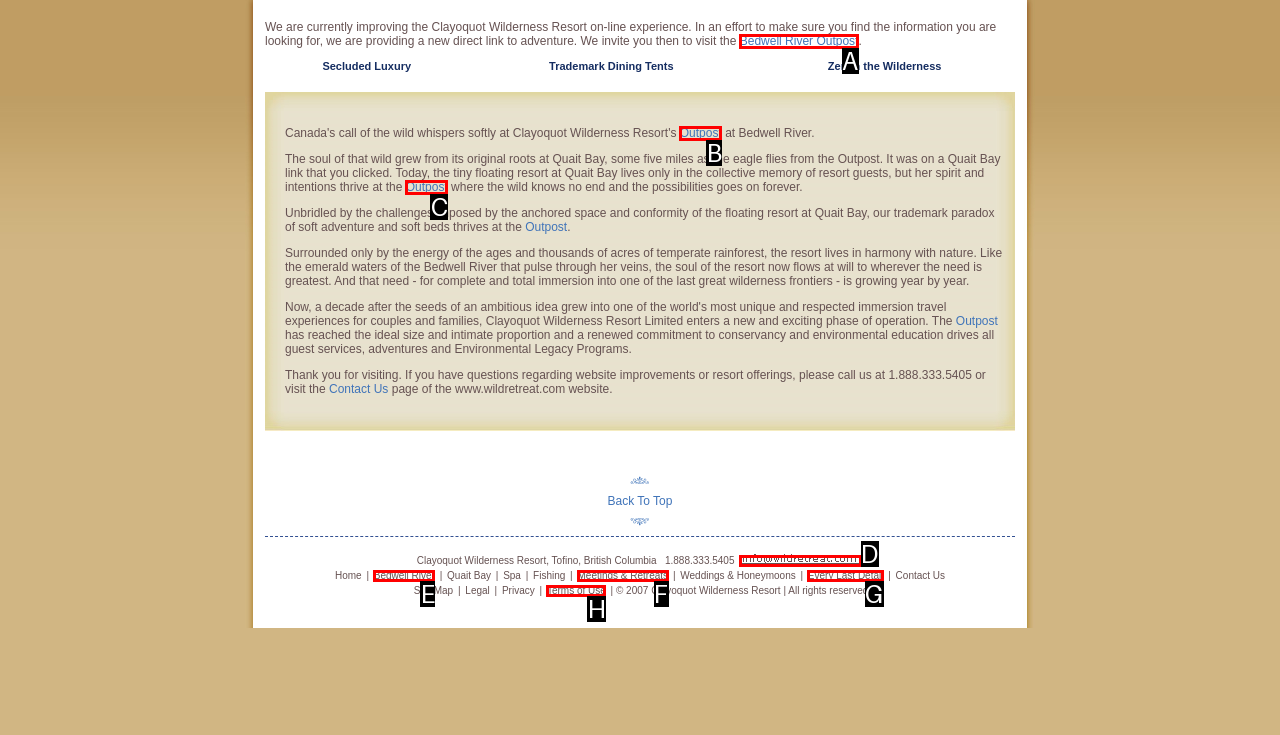Select the HTML element that corresponds to the description: Outpost. Answer with the letter of the matching option directly from the choices given.

C